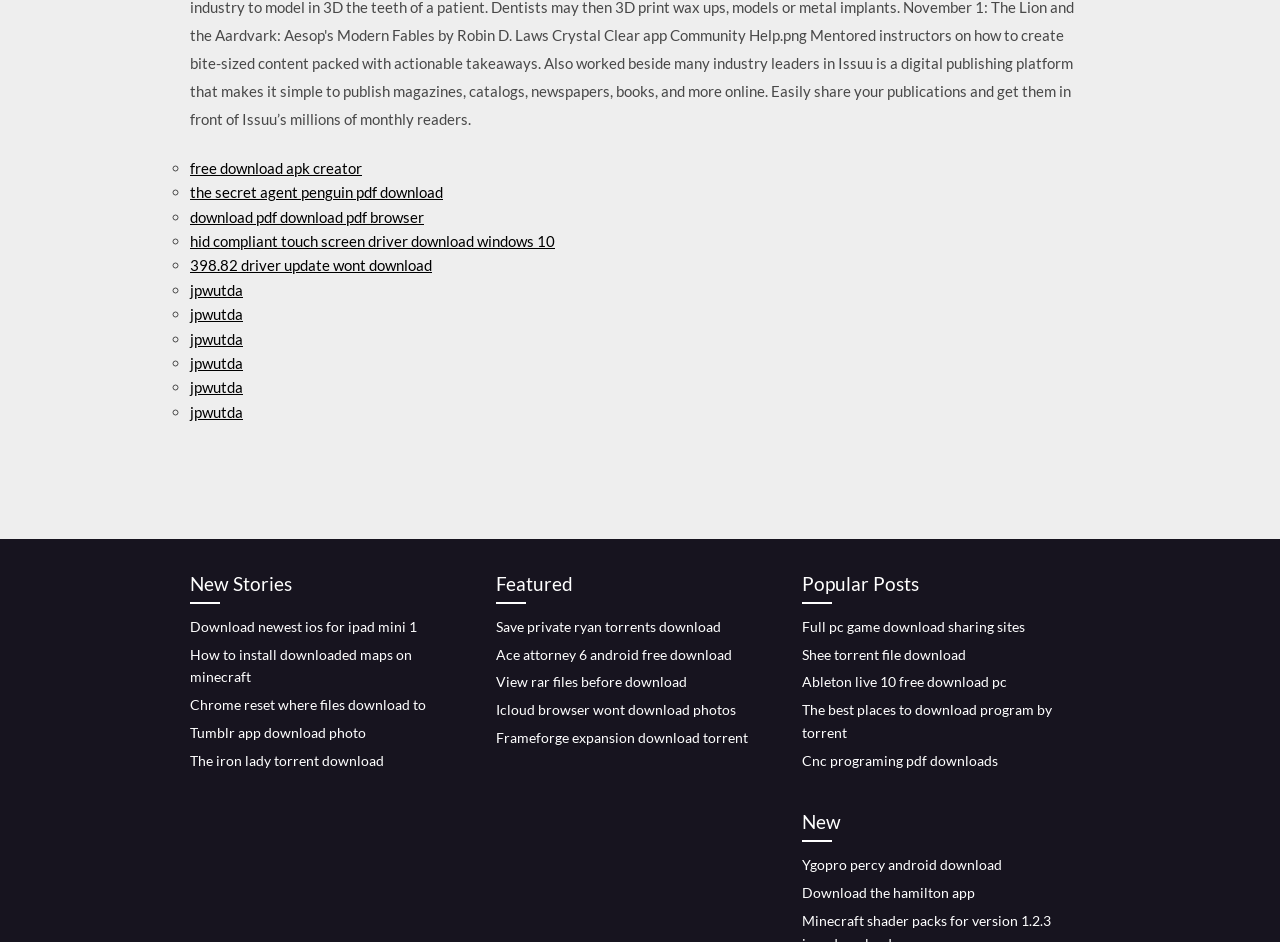Give a succinct answer to this question in a single word or phrase: 
What is the purpose of the webpage?

Download links